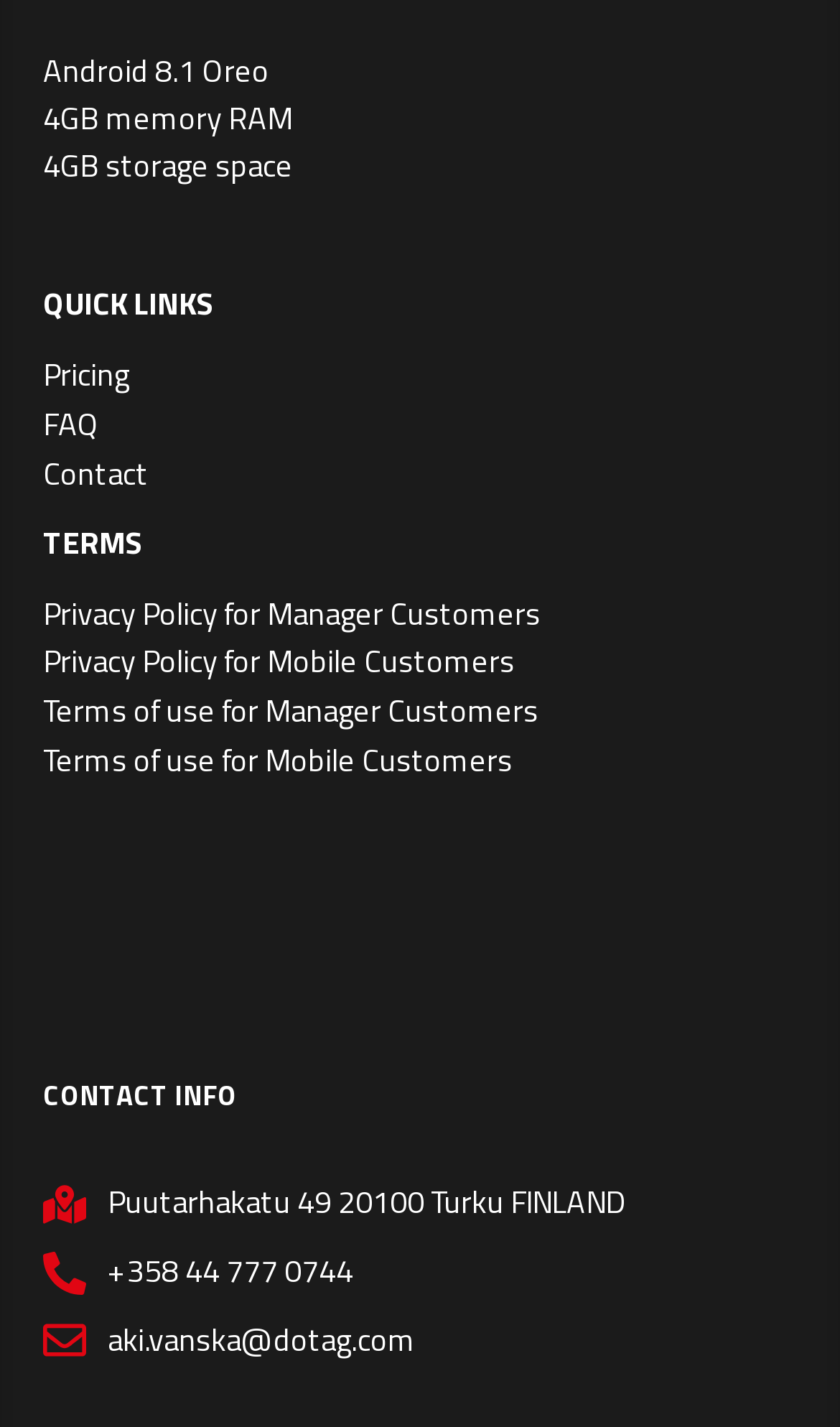What is the contact email address?
Provide a detailed answer to the question using information from the image.

The webpage provides a contact email address 'aki.vanska@dotag.com' at the bottom section, which can be used to reach out to the concerned person or team.